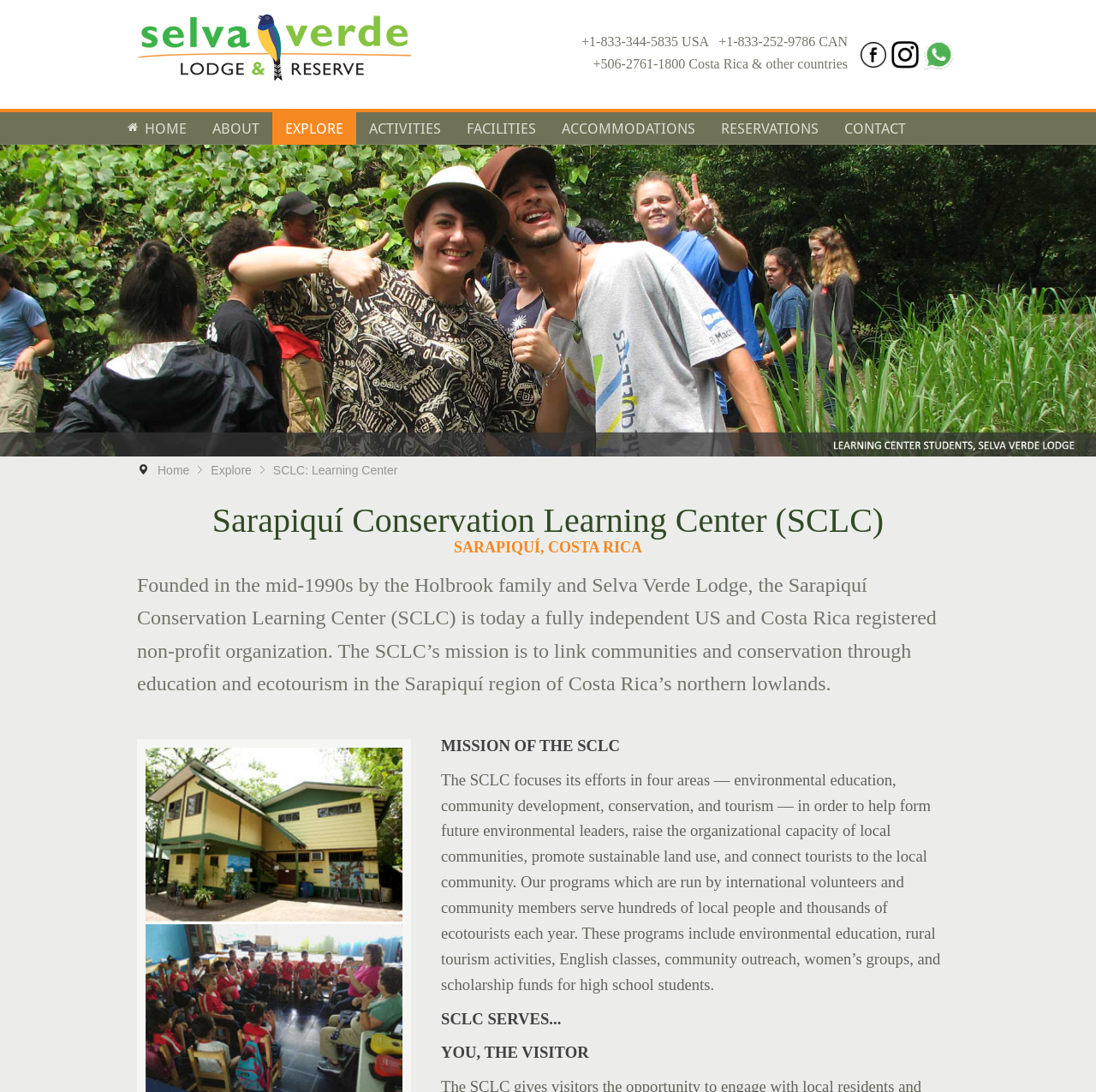Locate the bounding box coordinates of the segment that needs to be clicked to meet this instruction: "Call the phone number for USA".

[0.53, 0.004, 0.778, 0.096]